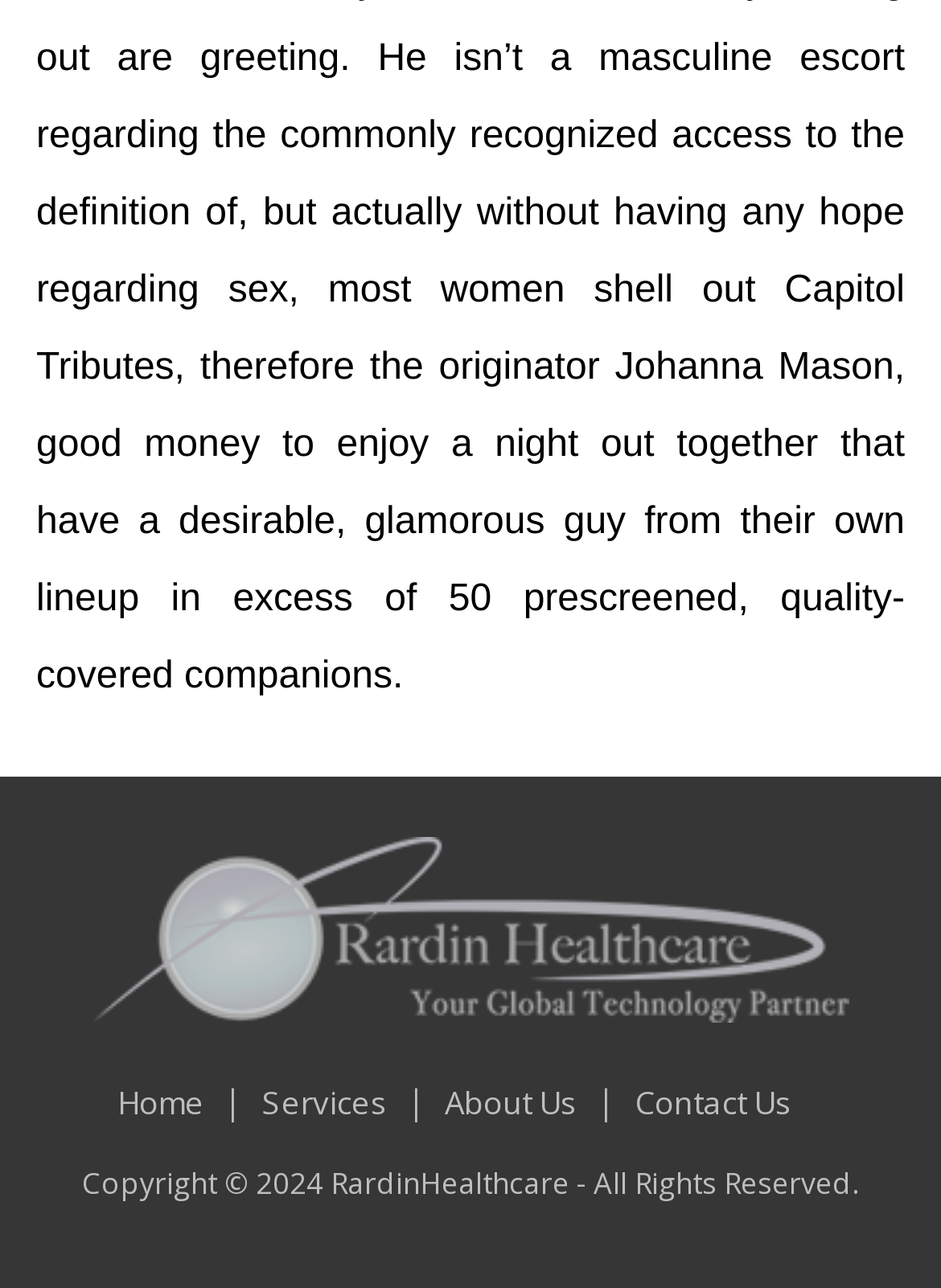Given the element description Services, specify the bounding box coordinates of the corresponding UI element in the format (top-left x, top-left y, bottom-right x, bottom-right y). All values must be between 0 and 1.

[0.278, 0.838, 0.453, 0.872]